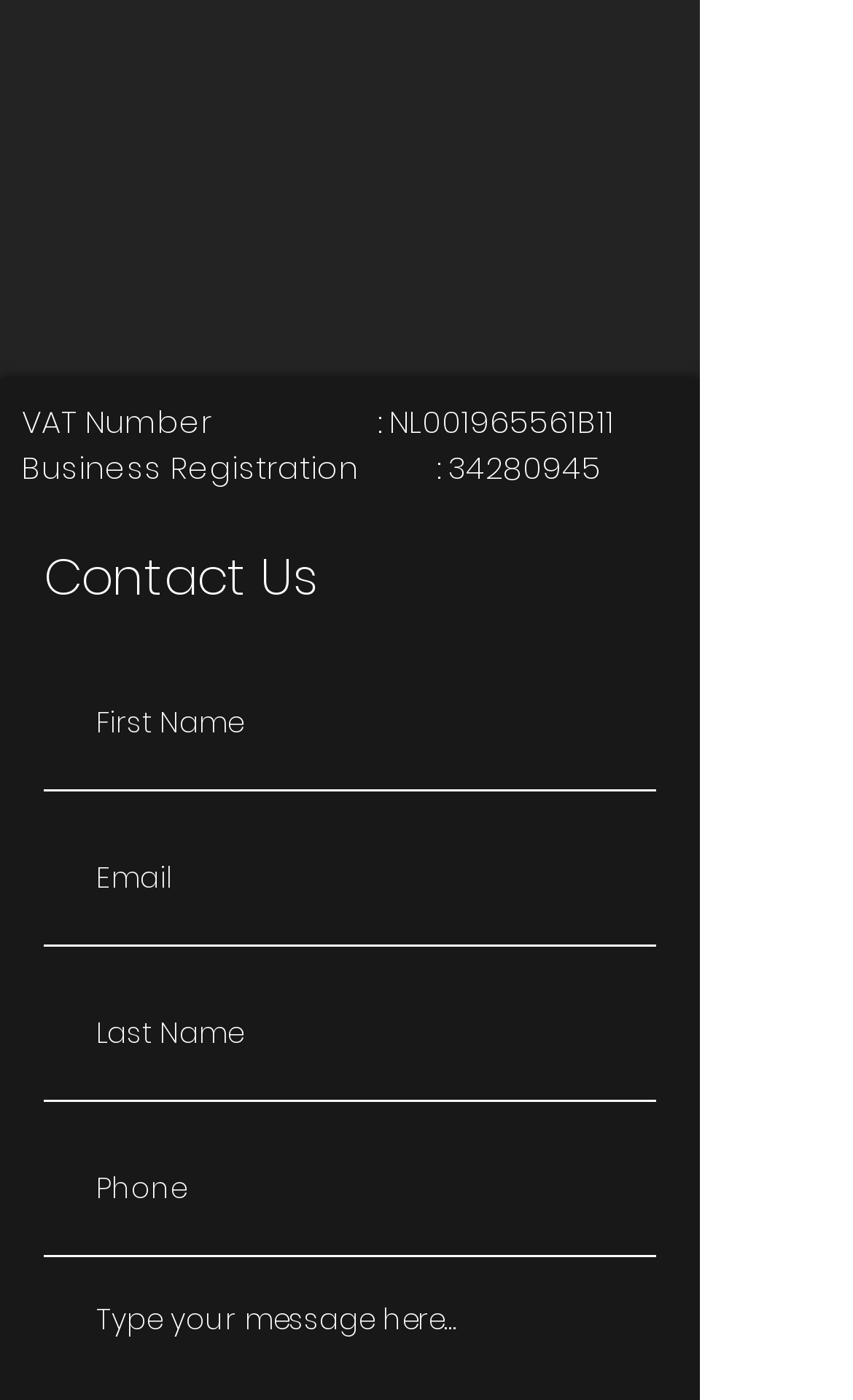Find the bounding box coordinates for the HTML element described in this sentence: "aria-label="First Name" name="first-name" placeholder="First Name"". Provide the coordinates as four float numbers between 0 and 1, in the format [left, top, right, bottom].

[0.051, 0.473, 0.769, 0.568]